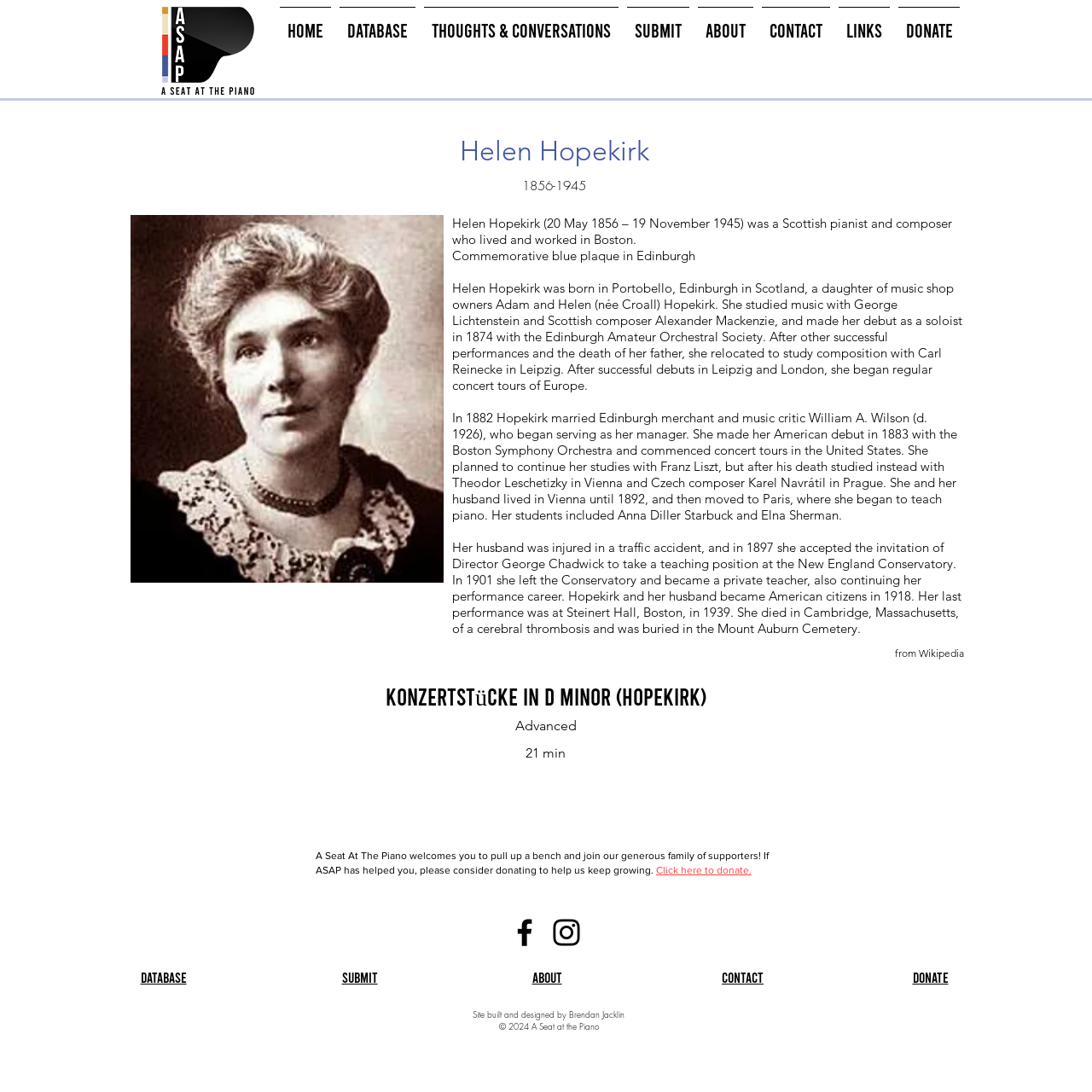Find the bounding box coordinates for the area you need to click to carry out the instruction: "View Helen Hopekirk's image". The coordinates should be four float numbers between 0 and 1, indicated as [left, top, right, bottom].

[0.12, 0.197, 0.406, 0.534]